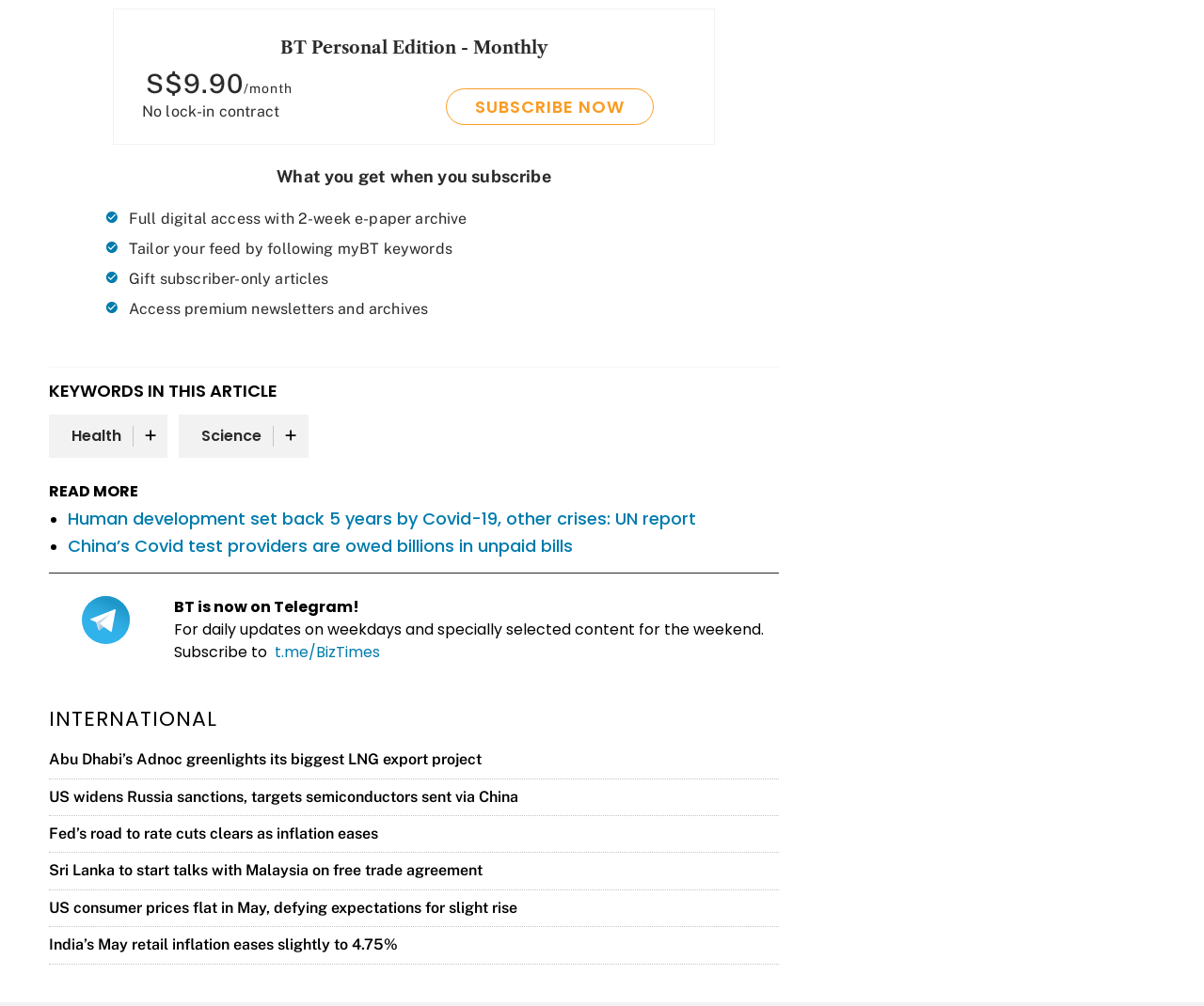Please give a short response to the question using one word or a phrase:
What is the category of the news article 'Abu Dhabi’s Adnoc greenlights its biggest LNG export project'?

INTERNATIONAL